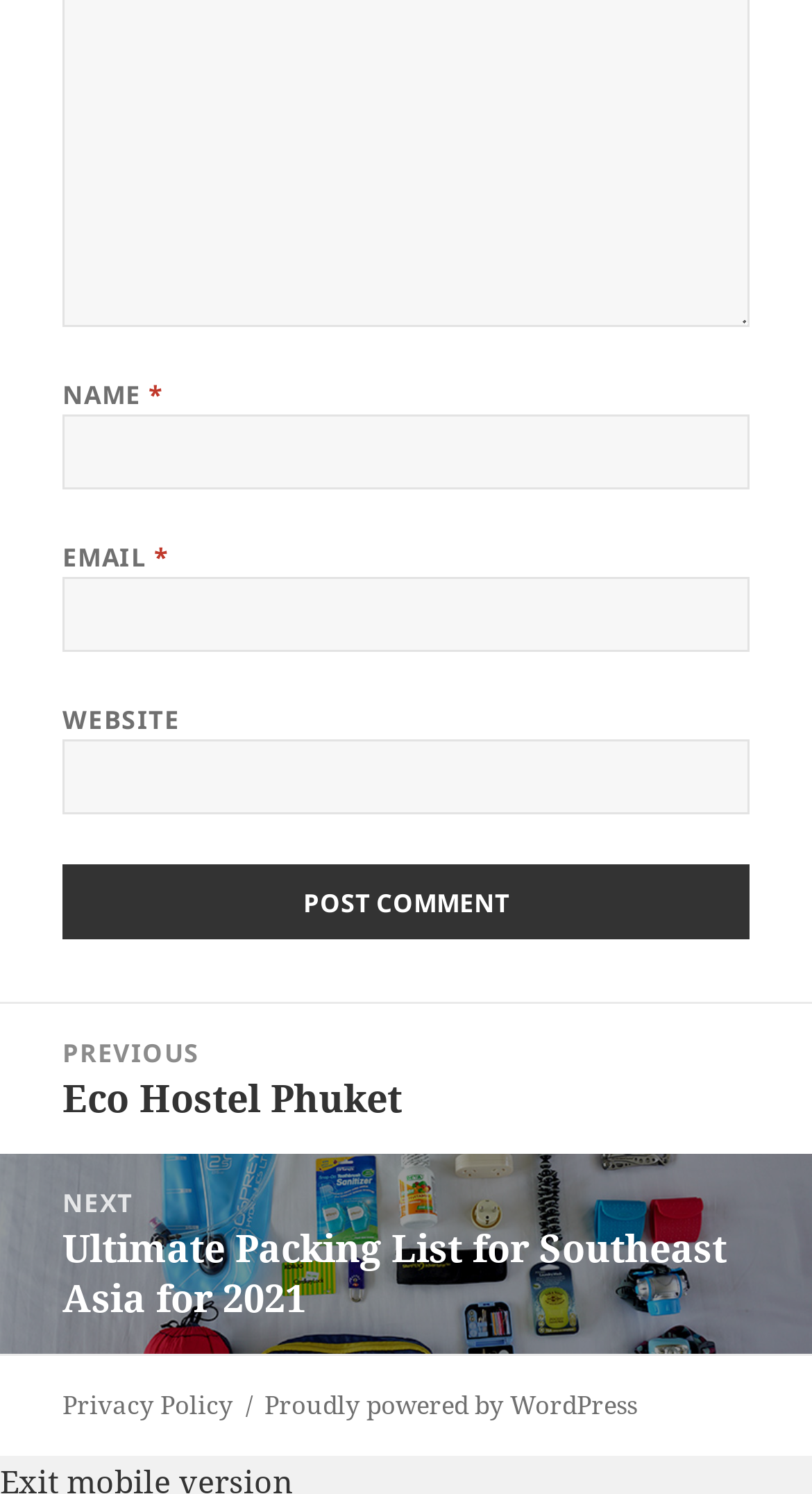Please find the bounding box coordinates in the format (top-left x, top-left y, bottom-right x, bottom-right y) for the given element description. Ensure the coordinates are floating point numbers between 0 and 1. Description: parent_node: EMAIL * aria-describedby="email-notes" name="email"

[0.077, 0.386, 0.923, 0.436]